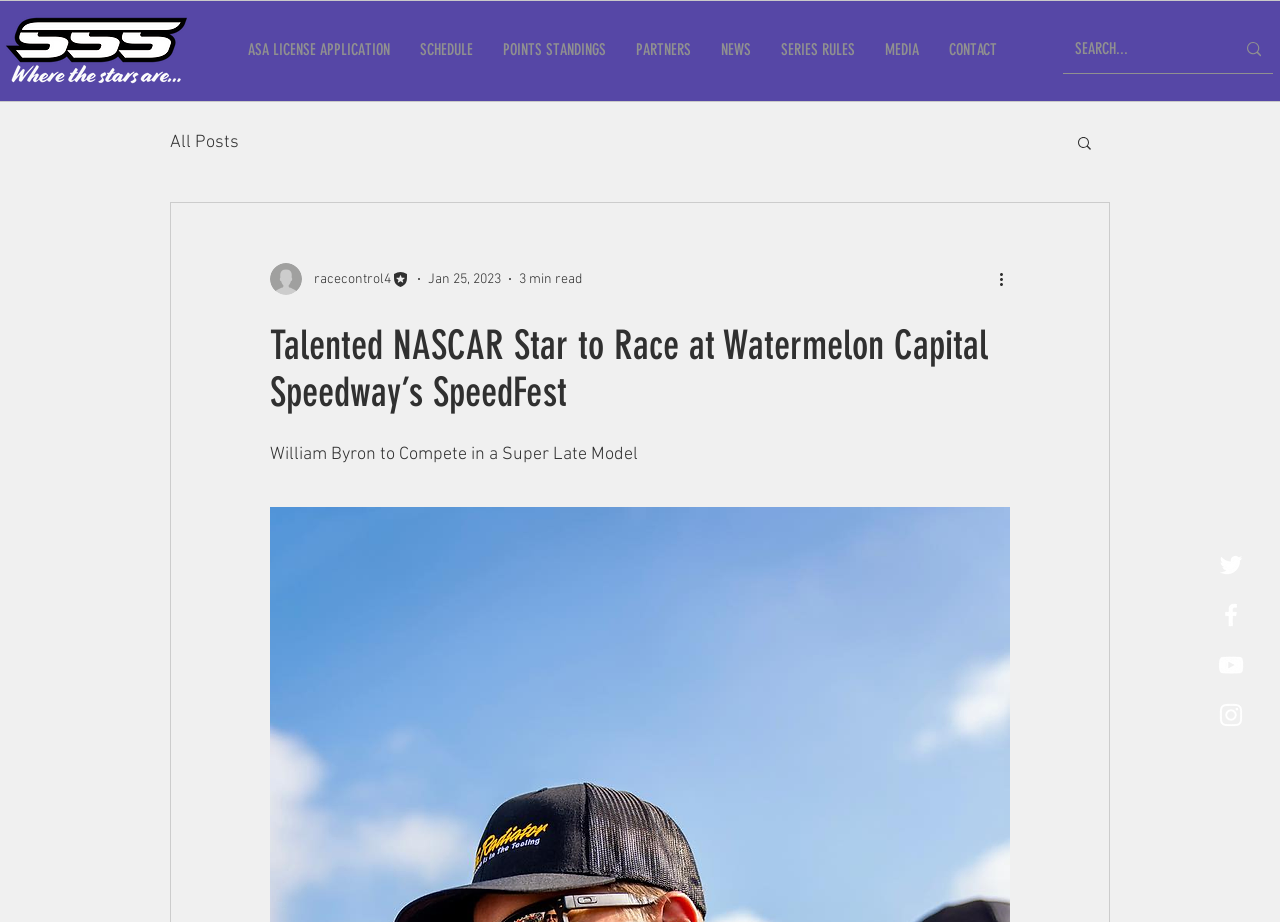Generate the main heading text from the webpage.

Talented NASCAR Star to Race at Watermelon Capital Speedway’s SpeedFest